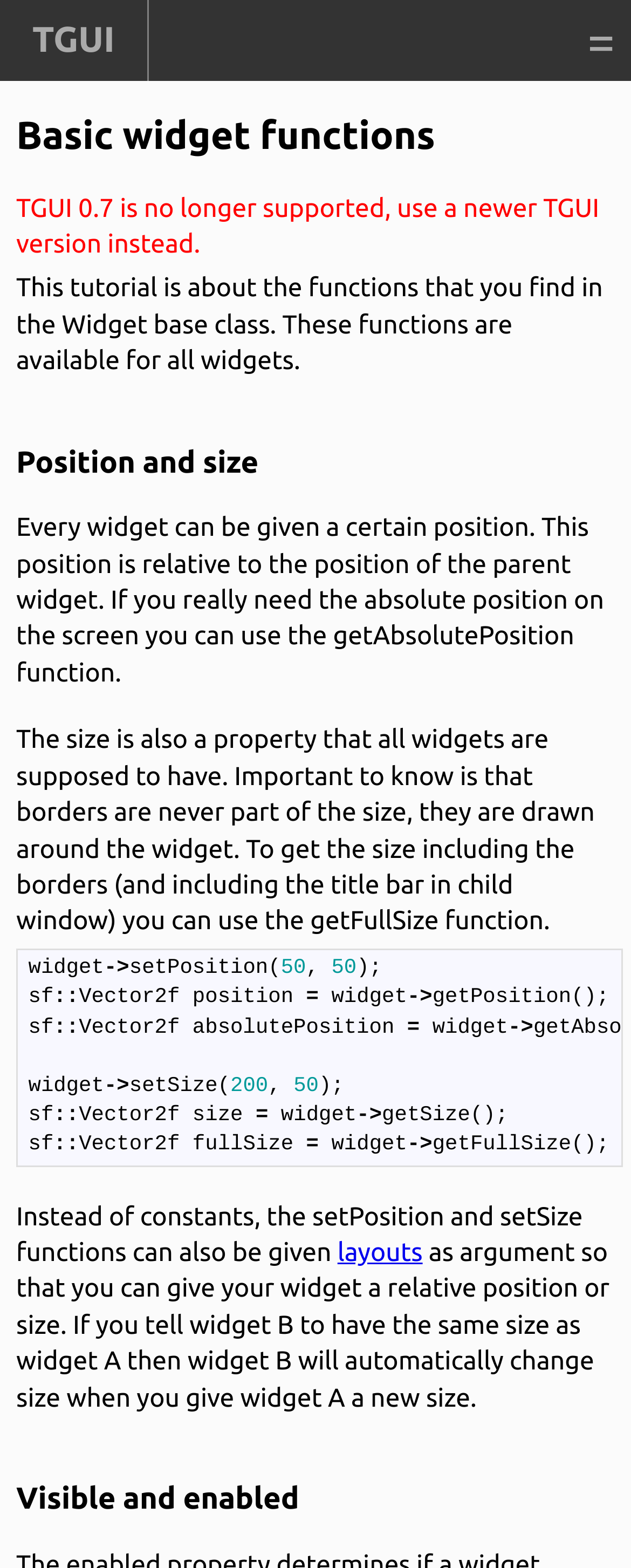How many links are available in the menu?
Look at the image and respond with a single word or a short phrase.

6